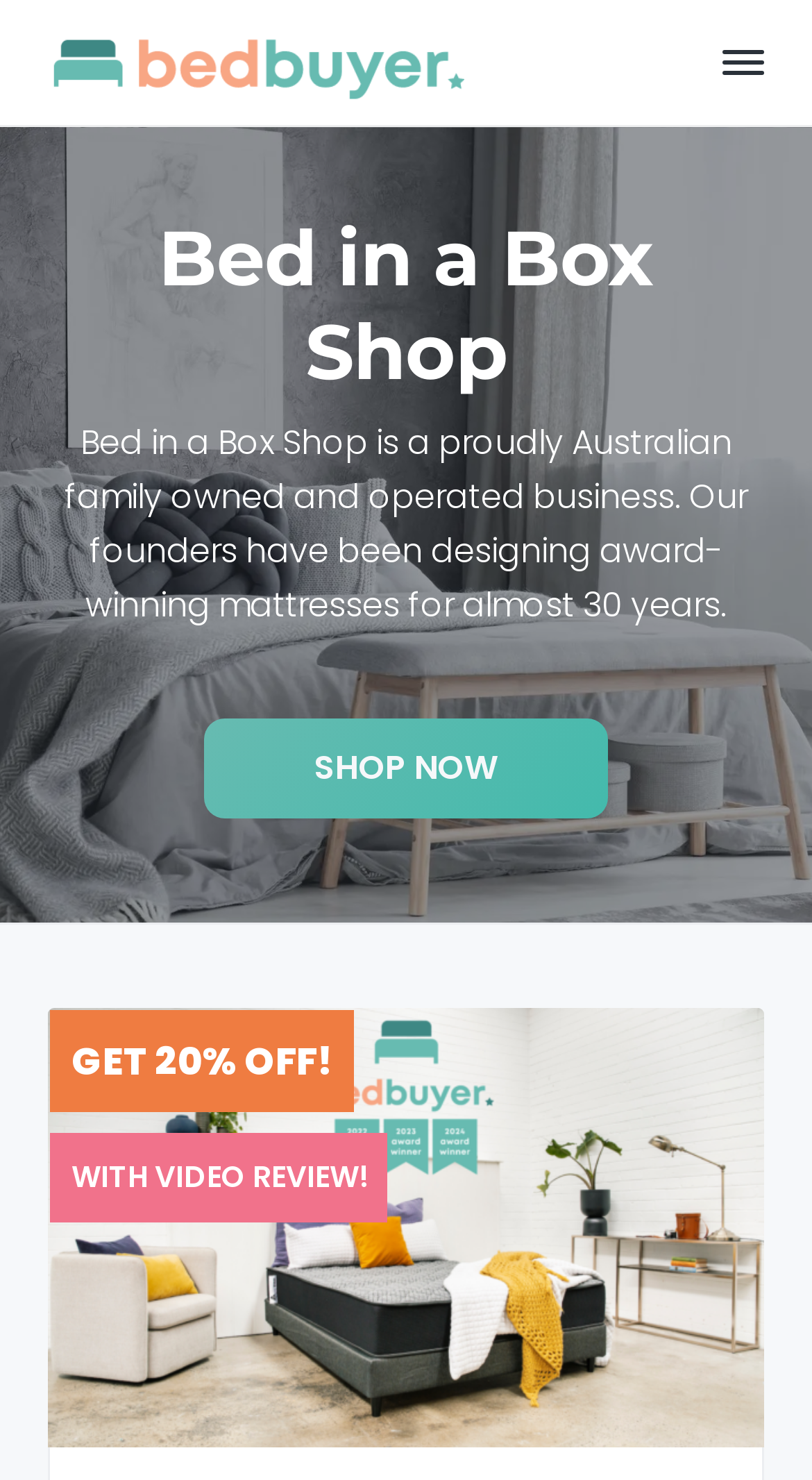Using the description: "Bedbuyer", determine the UI element's bounding box coordinates. Ensure the coordinates are in the format of four float numbers between 0 and 1, i.e., [left, top, right, bottom].

[0.06, 0.075, 0.096, 0.283]